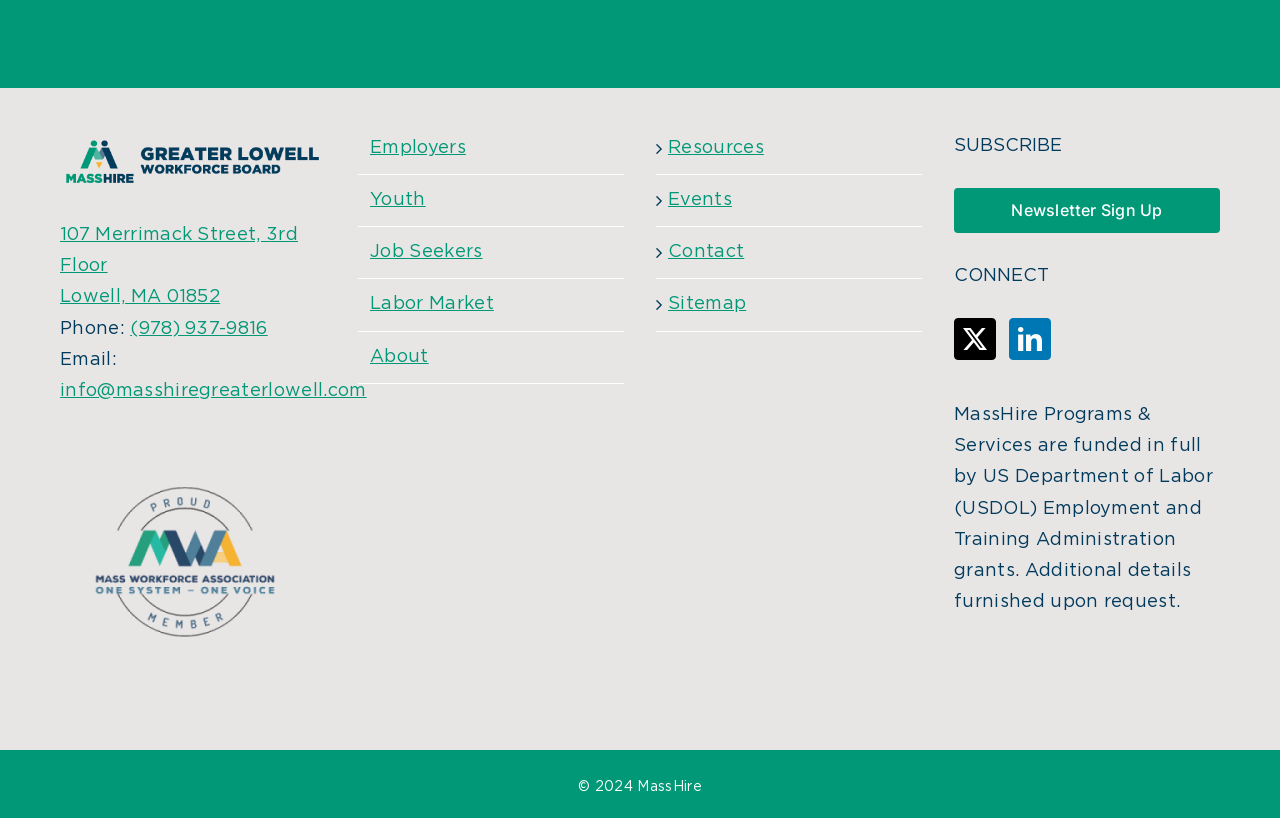Determine the bounding box coordinates of the section to be clicked to follow the instruction: "Learn about employers". The coordinates should be given as four float numbers between 0 and 1, formatted as [left, top, right, bottom].

[0.289, 0.163, 0.48, 0.201]